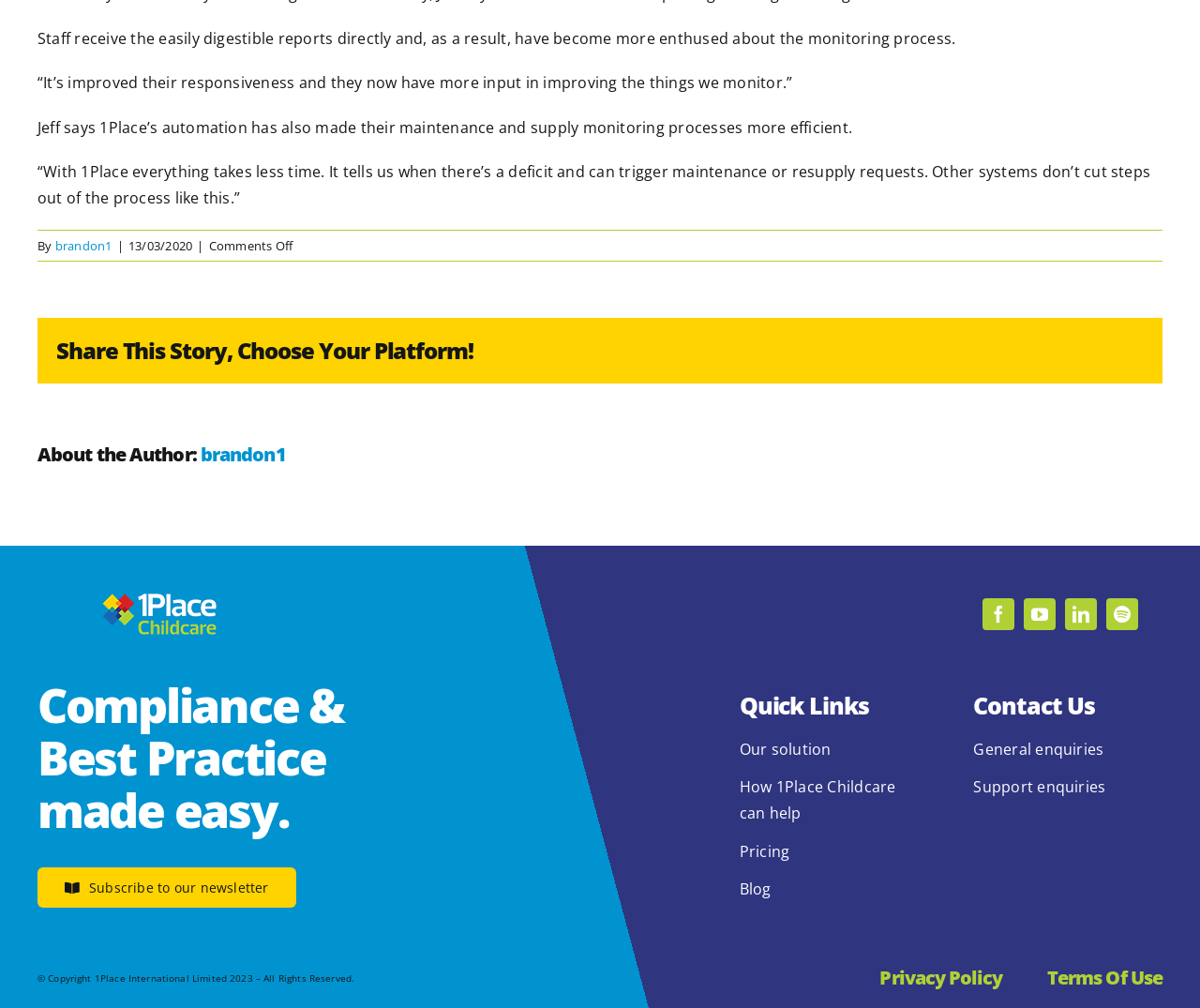What is the date of this story?
With the help of the image, please provide a detailed response to the question.

The date of this story is mentioned below the main content of the webpage, next to the author's name. The text '13/03/2020' indicates the date when the story was published.